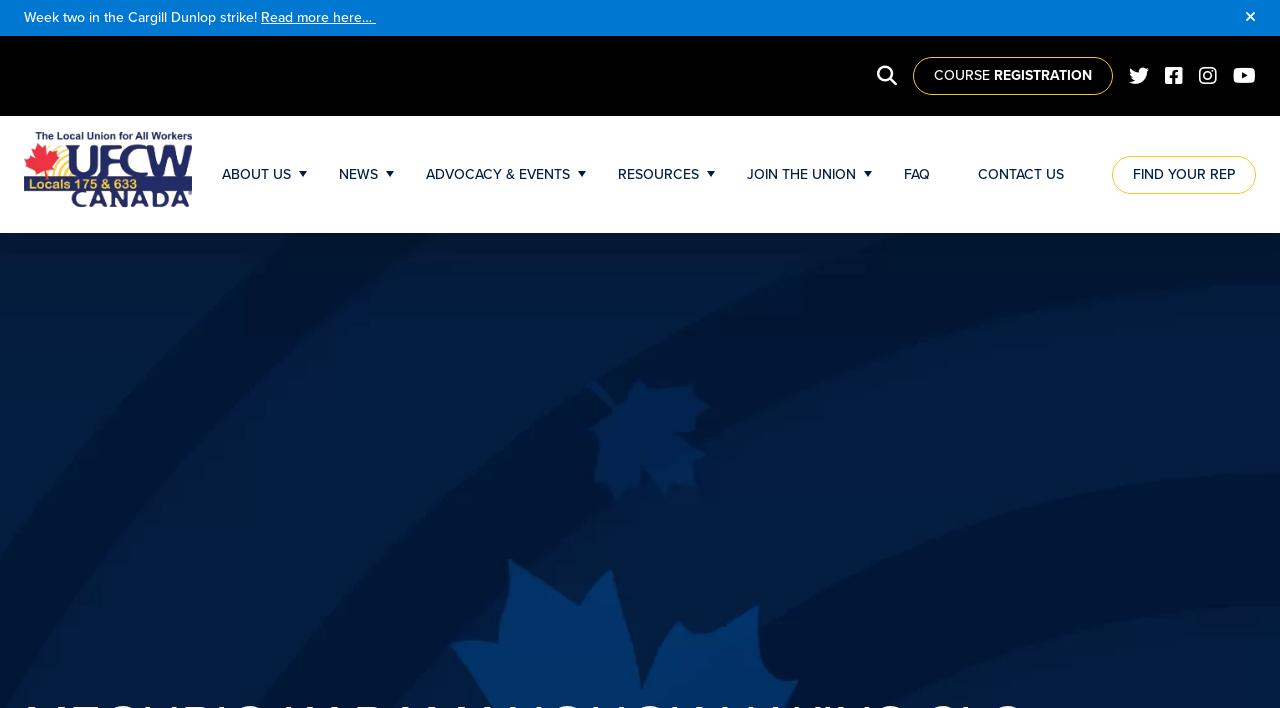Answer the question in one word or a short phrase:
What is the main topic of this webpage?

UFCW